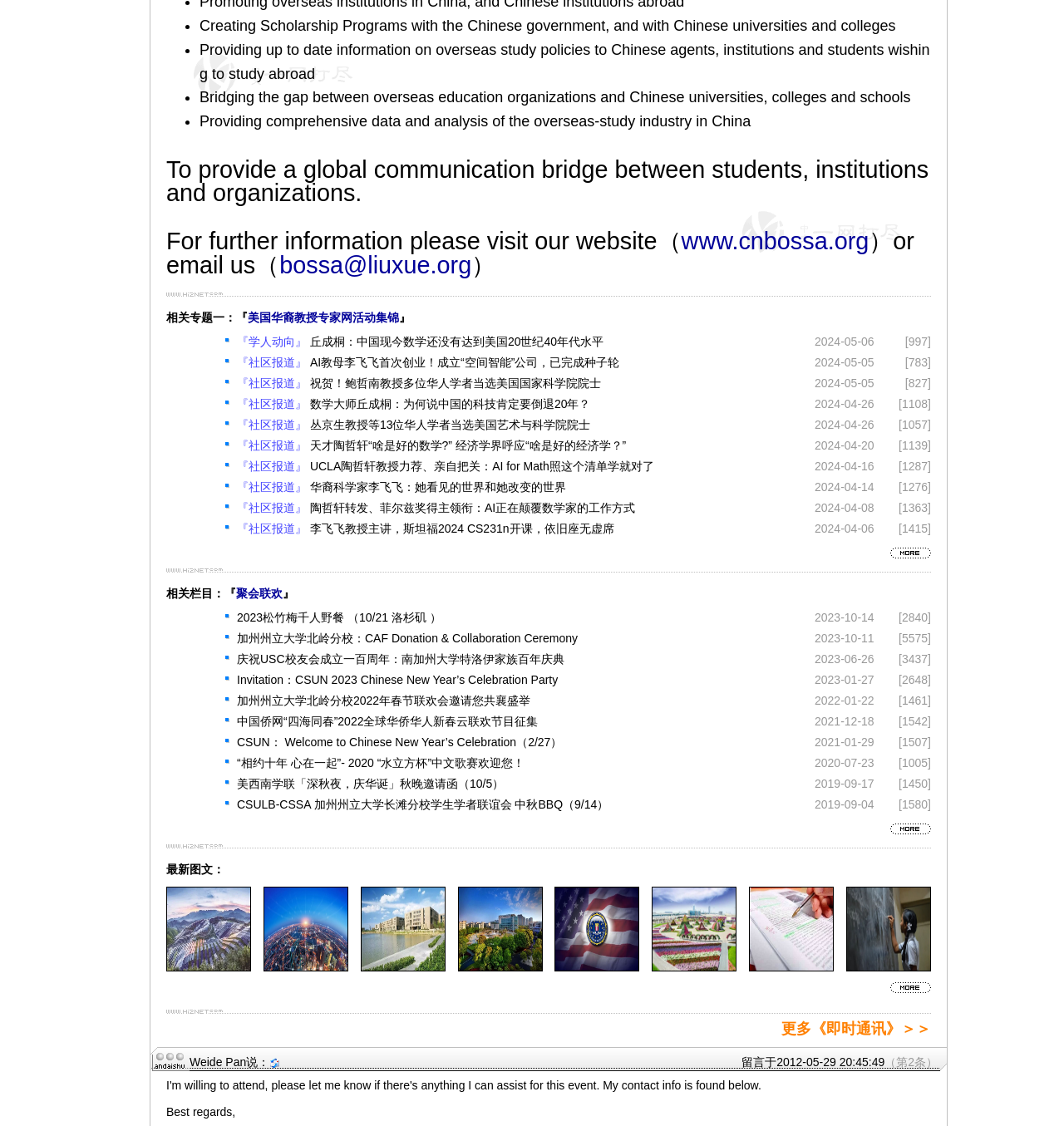Locate the bounding box coordinates of the segment that needs to be clicked to meet this instruction: "visit the website www.cnbossa.org".

[0.64, 0.202, 0.817, 0.226]